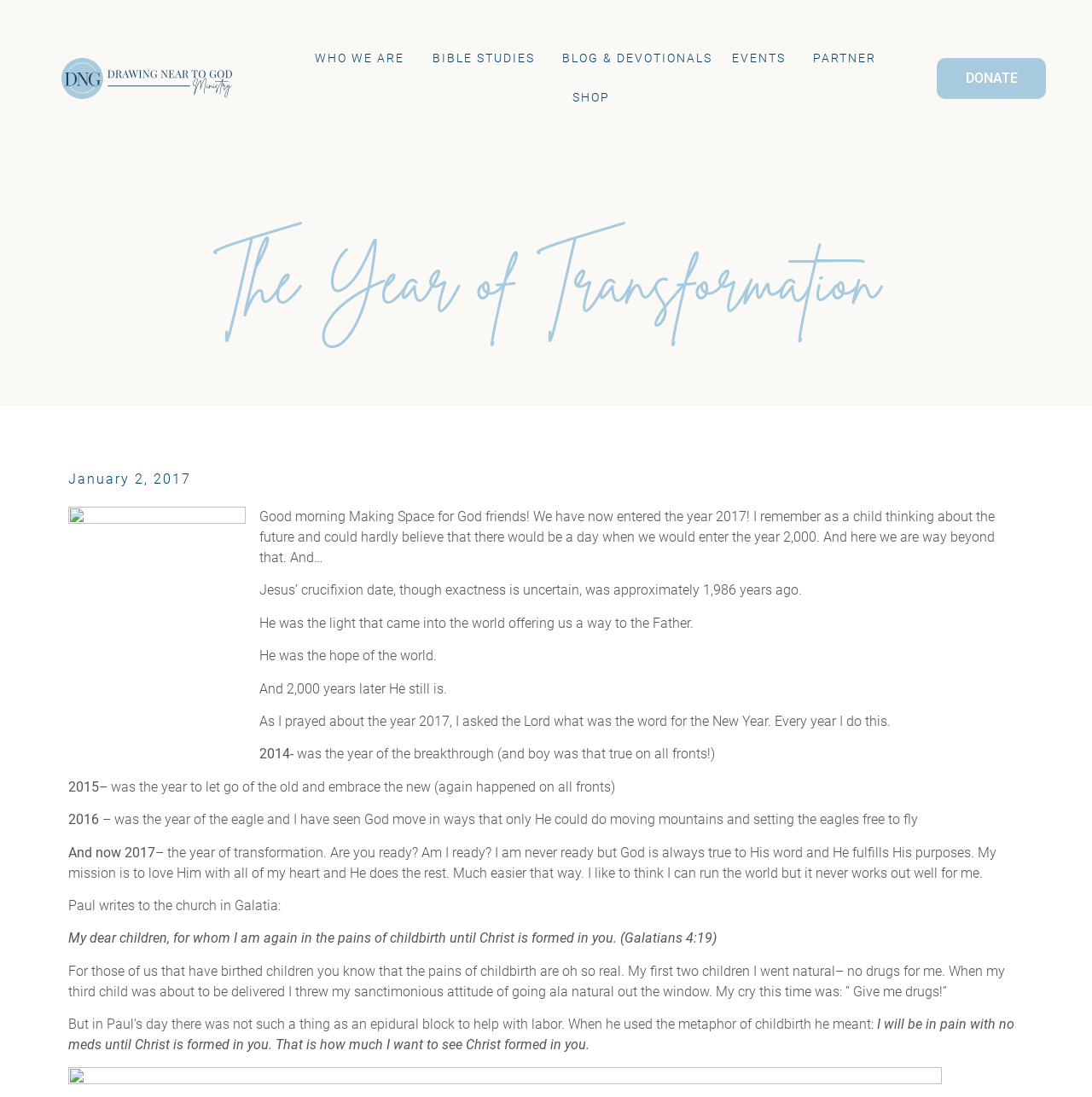For the given element description Blog & Devotionals, determine the bounding box coordinates of the UI element. The coordinates should follow the format (top-left x, top-left y, bottom-right x, bottom-right y) and be within the range of 0 to 1.

[0.506, 0.036, 0.661, 0.072]